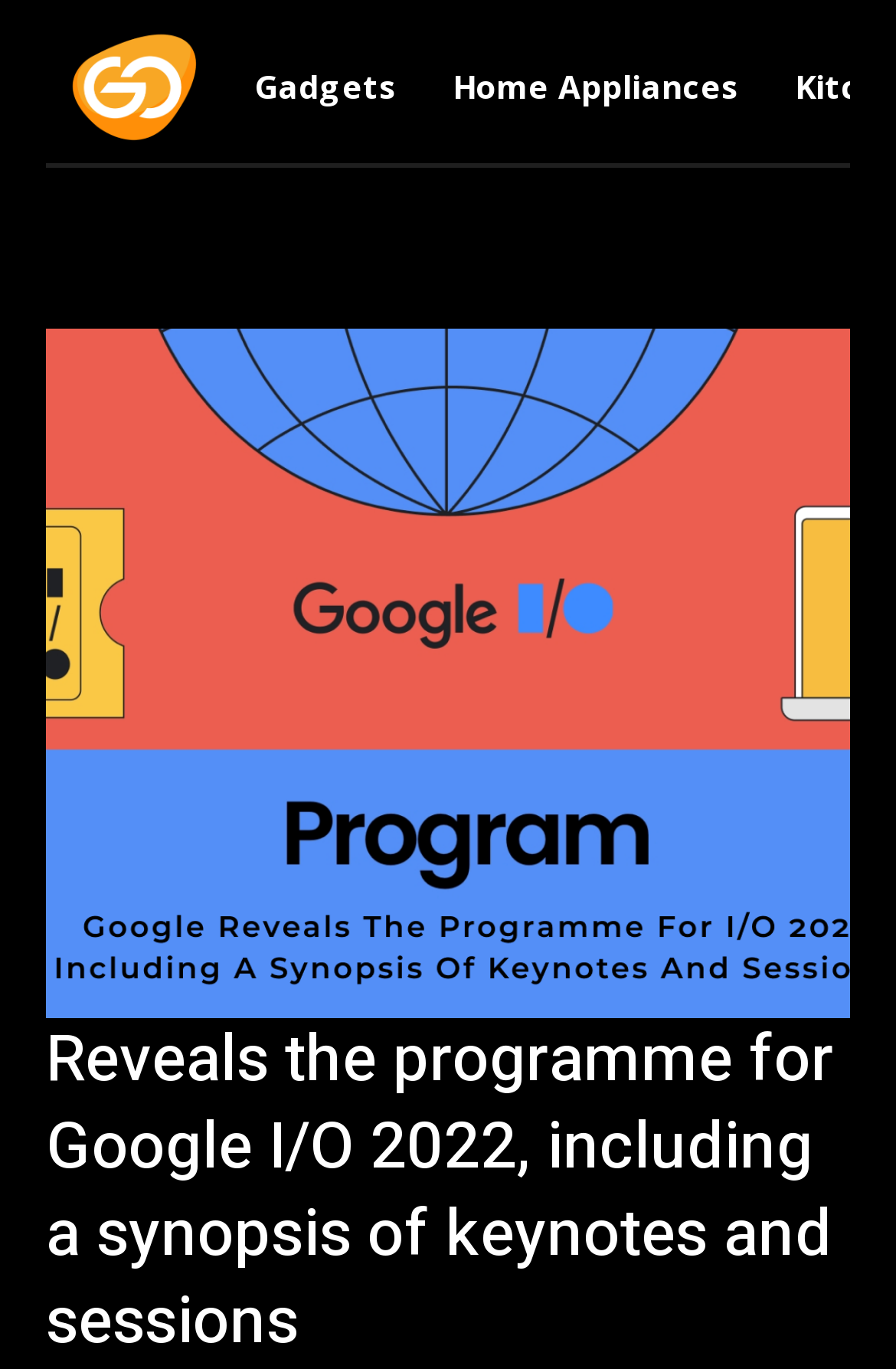Identify the title of the webpage and provide its text content.

Reveals the programme for Google I/O 2022, including a synopsis of keynotes and sessions